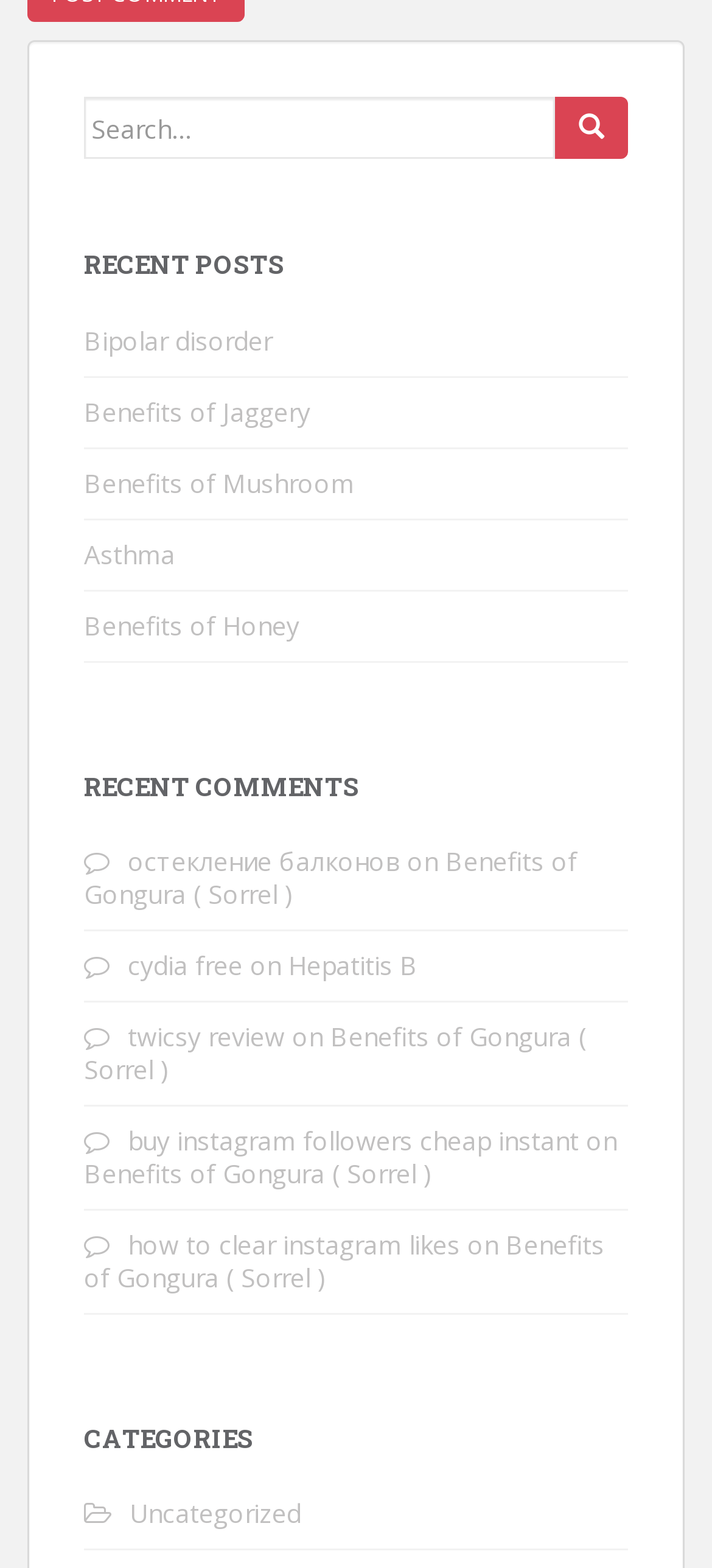Identify the bounding box coordinates of the section to be clicked to complete the task described by the following instruction: "Explore categories". The coordinates should be four float numbers between 0 and 1, formatted as [left, top, right, bottom].

[0.118, 0.908, 0.882, 0.926]